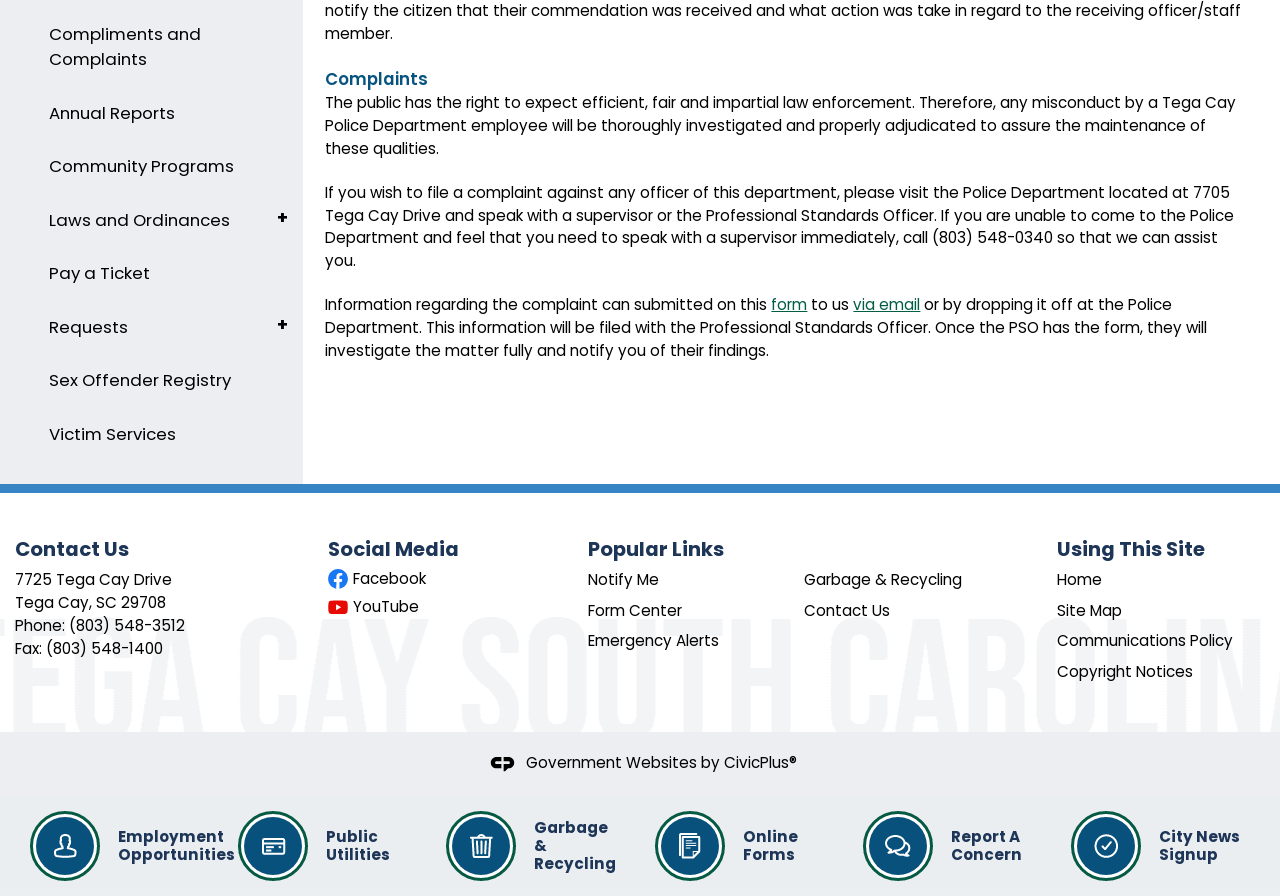Extract the bounding box of the UI element described as: "alt="Top Page"".

None